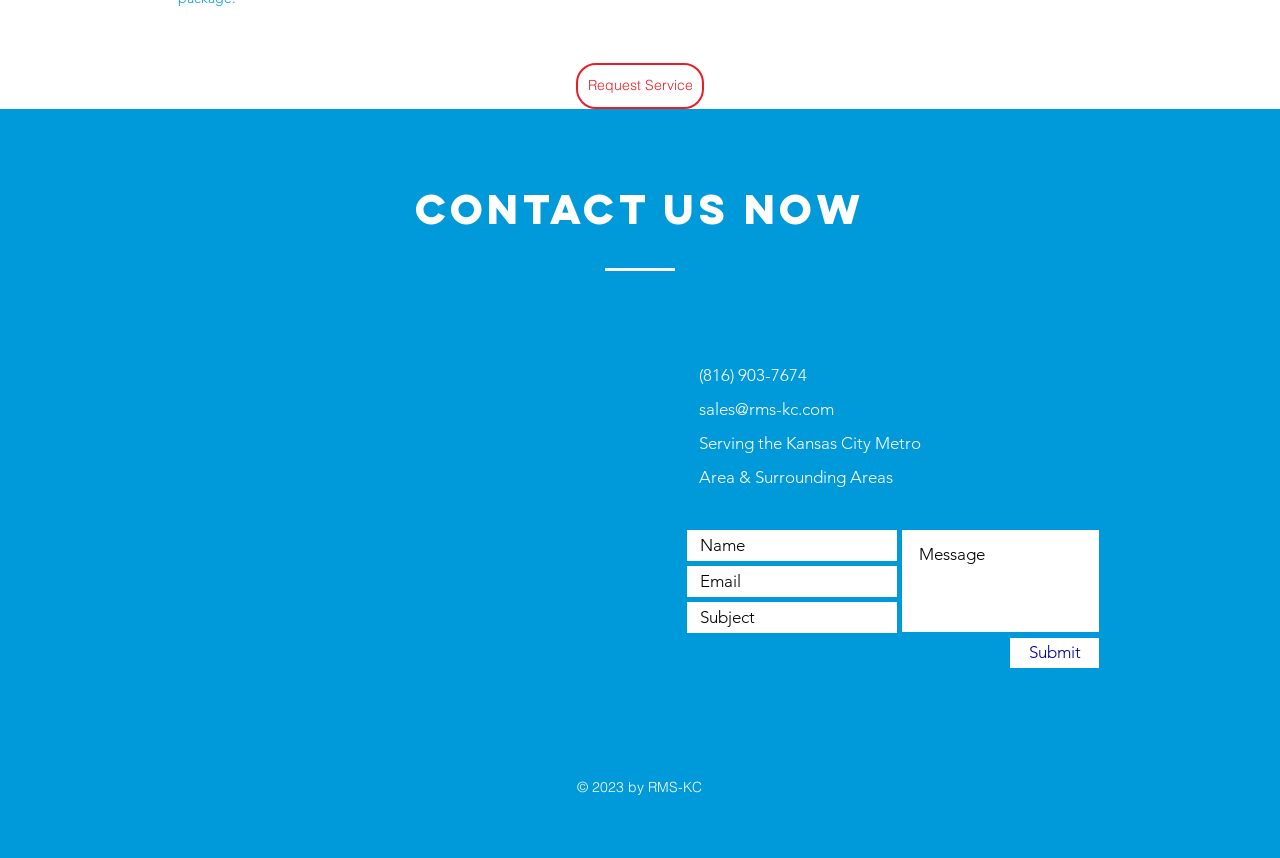Please find the bounding box for the UI component described as follows: "aria-label="Name" name="name" placeholder="Name"".

[0.537, 0.617, 0.701, 0.654]